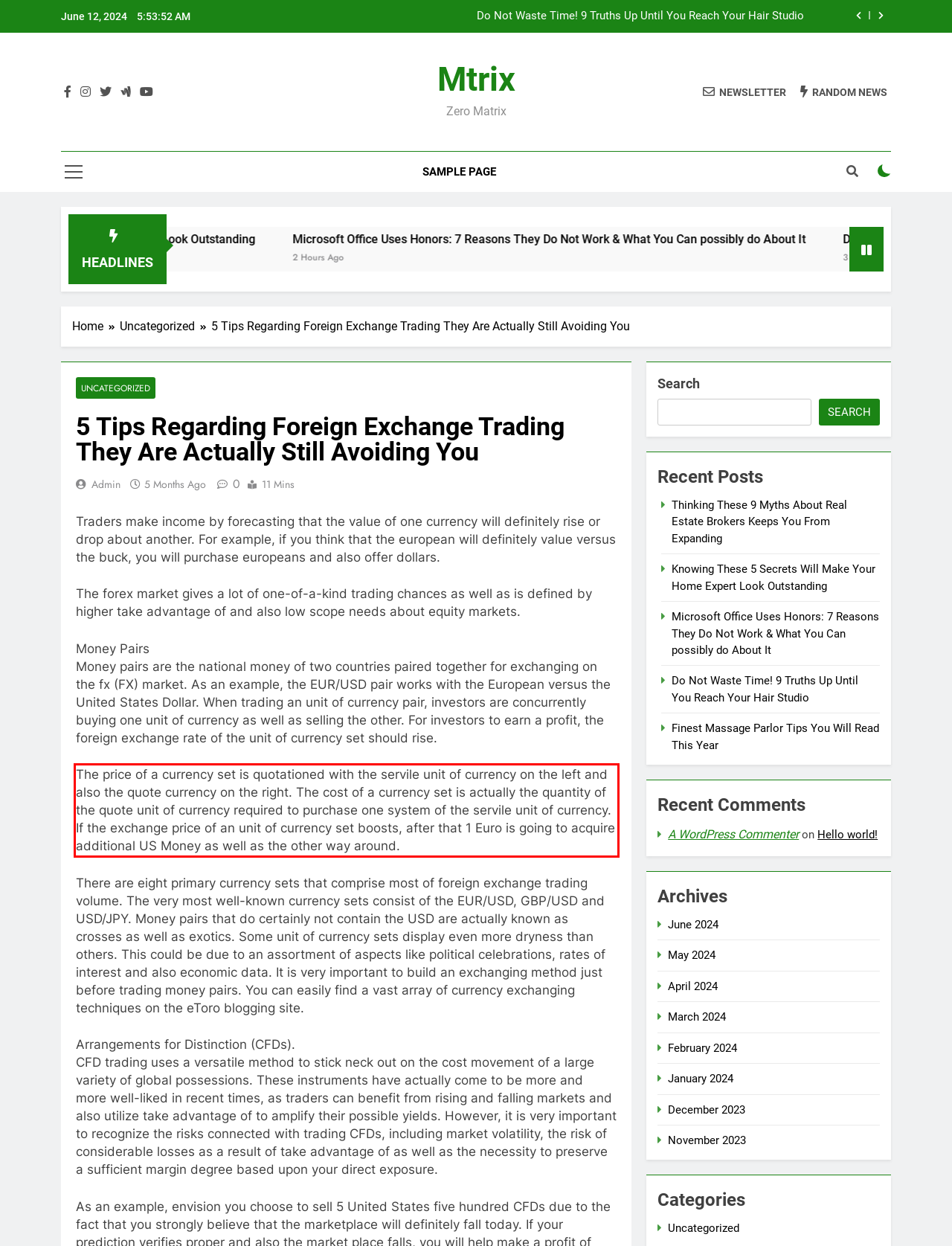Identify the red bounding box in the webpage screenshot and perform OCR to generate the text content enclosed.

The price of a currency set is quotationed with the servile unit of currency on the left and also the quote currency on the right. The cost of a currency set is actually the quantity of the quote unit of currency required to purchase one system of the servile unit of currency. If the exchange price of an unit of currency set boosts, after that 1 Euro is going to acquire additional US Money as well as the other way around.